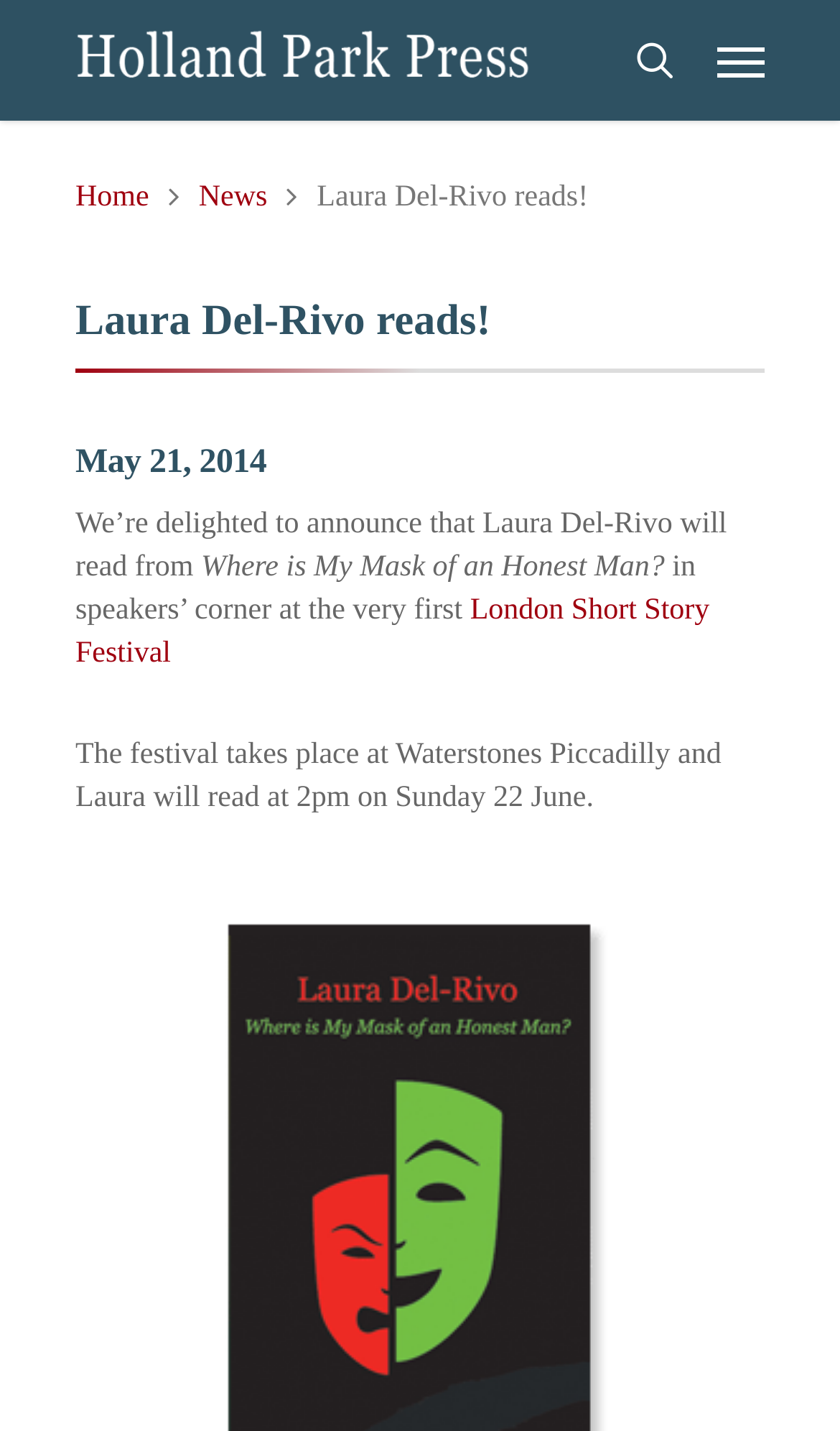When is Laura Del-Rivo reading at the festival?
From the image, provide a succinct answer in one word or a short phrase.

Sunday 22 June at 2pm